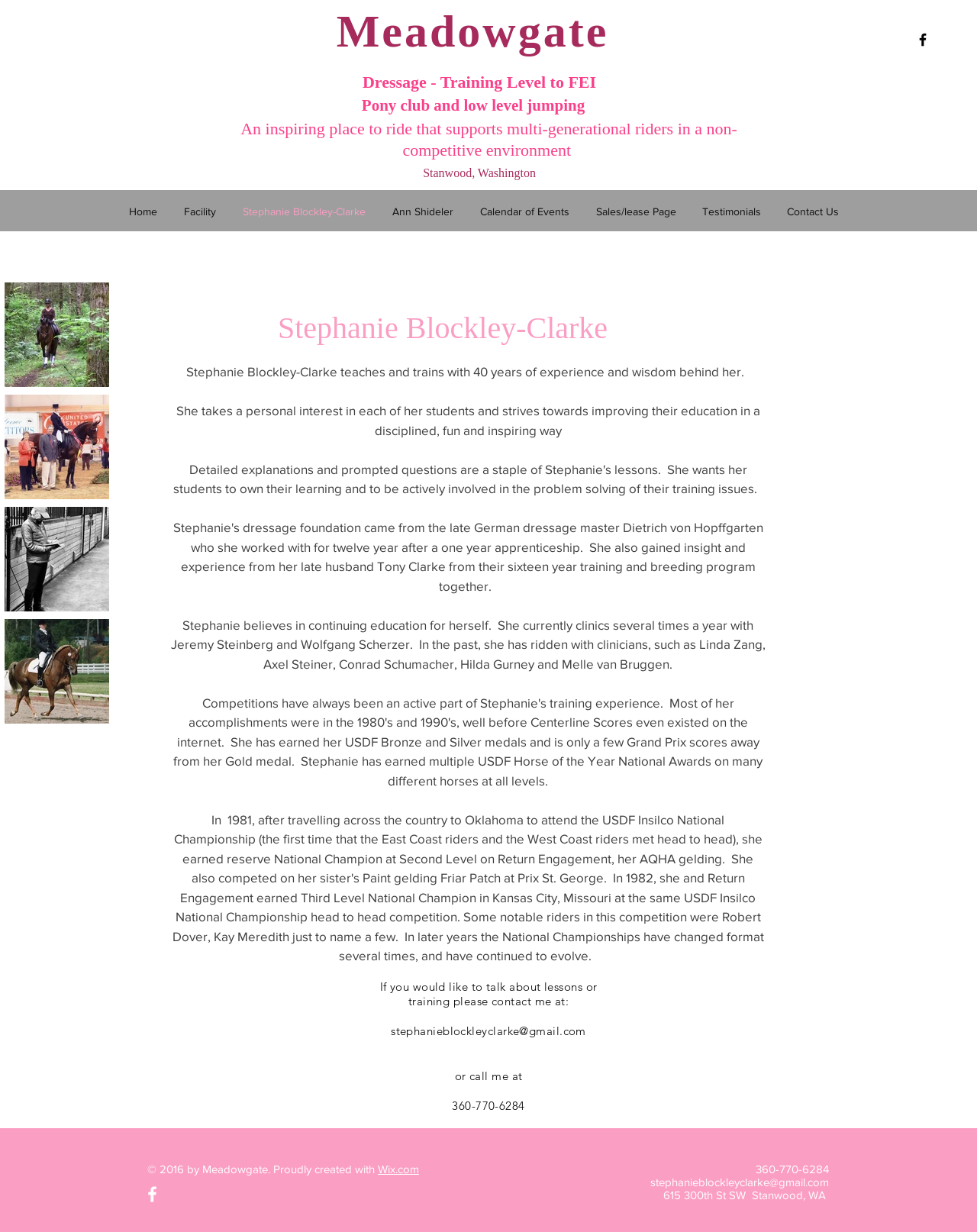What type of riding does Stephanie Blockley-Clarke teach?
Using the image as a reference, give a one-word or short phrase answer.

Dressage